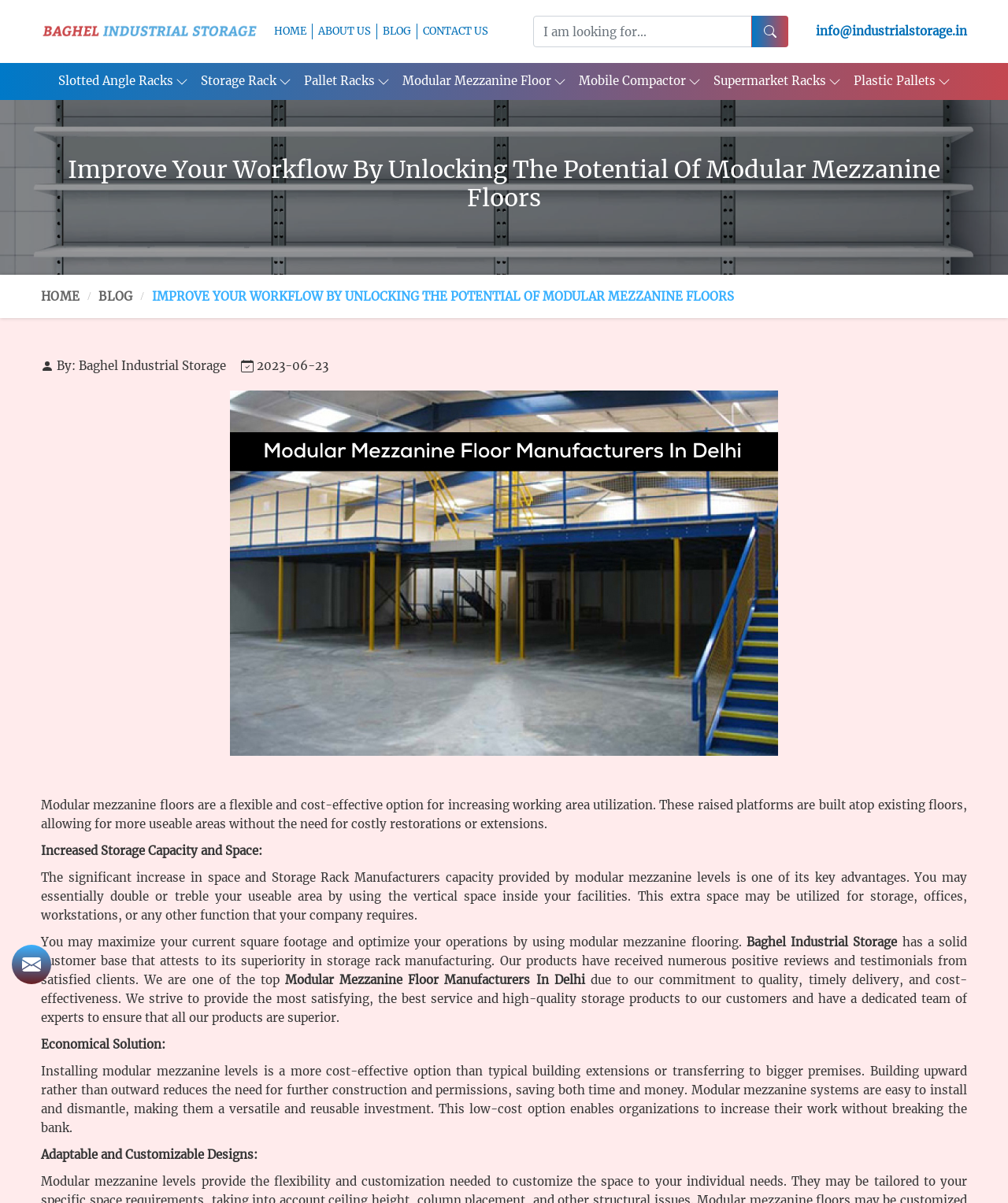What is the benefit of using modular mezzanine levels?
Answer the question using a single word or phrase, according to the image.

Increased storage capacity